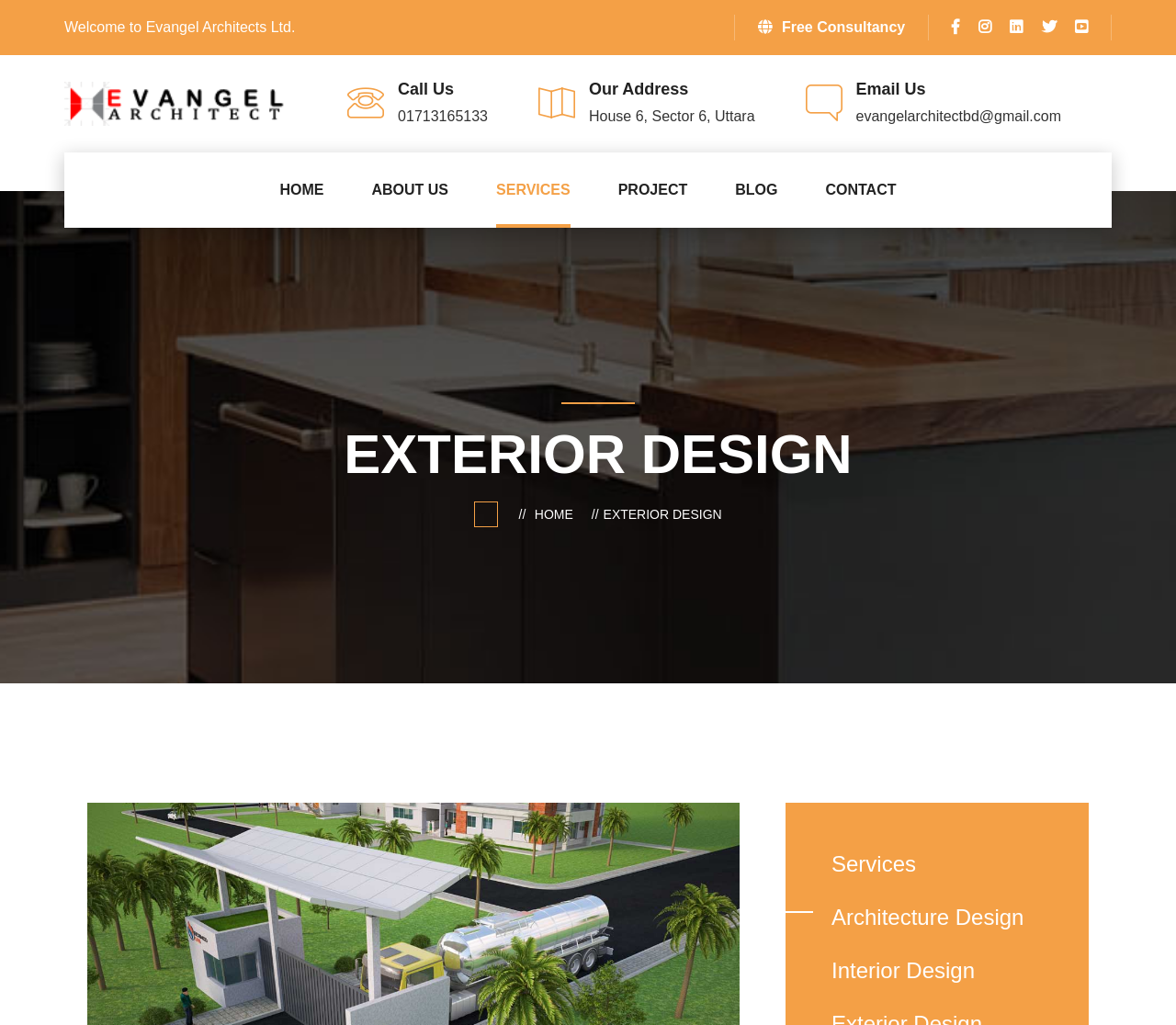Can you specify the bounding box coordinates for the region that should be clicked to fulfill this instruction: "Send an email".

[0.728, 0.105, 0.902, 0.121]